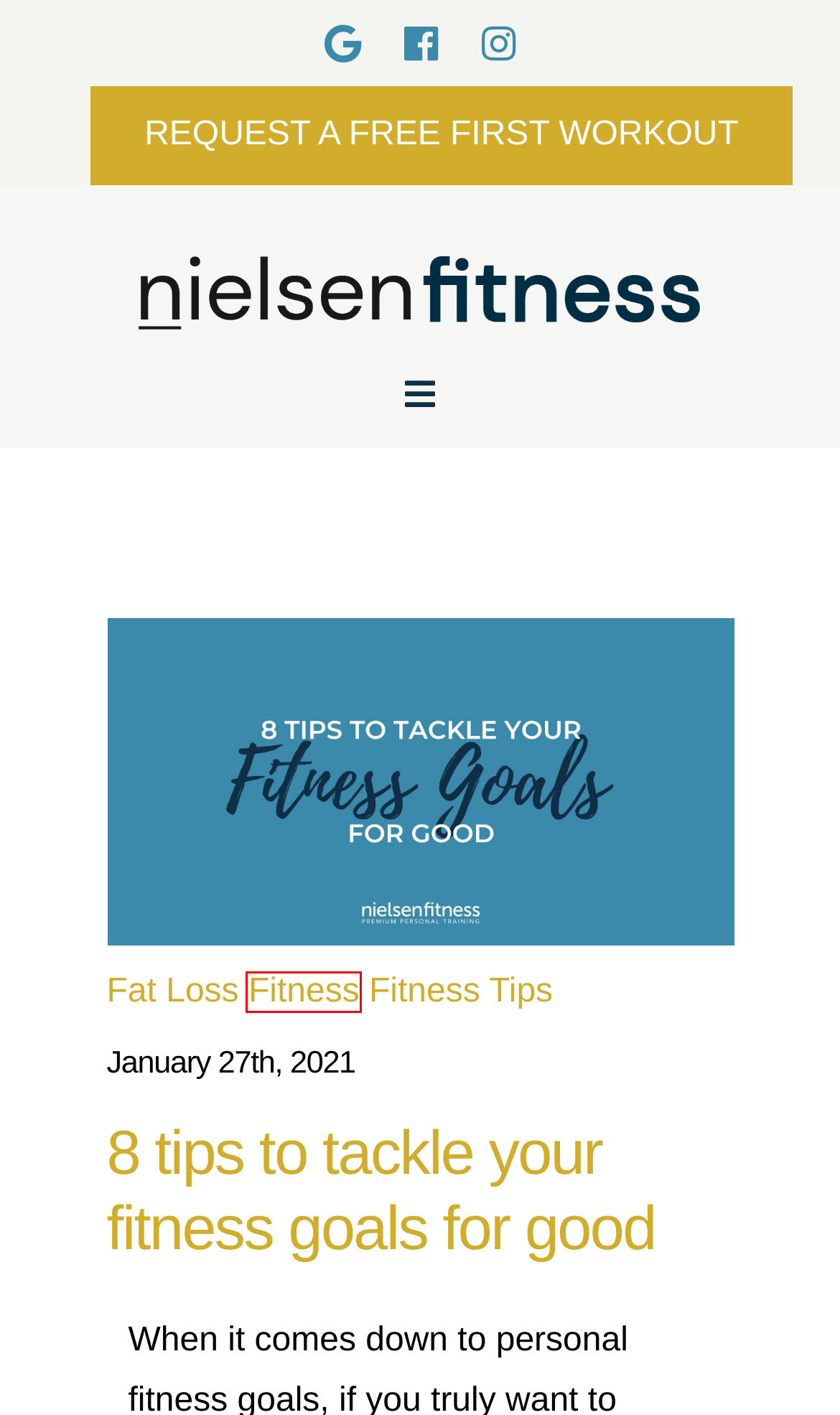Given a screenshot of a webpage with a red bounding box around an element, choose the most appropriate webpage description for the new page displayed after clicking the element within the bounding box. Here are the candidates:
A. Resources | Nielsen Fitness Rated 5-Stars On Google
B. In-Home Personal Trainer | Nielsen Fitness Training Toronto
C. Meet Our Trainers - Nielsen Fitness
D. Contact | Nielsen Fitness Virtual Personal Training
E. Fitness - Nielsen Fitness In-home Personal Training
F. Want to give us a try? - Nielsen Fitness
G. Fitness Tips - Nielsen Fitness In-home Personal Training
H. Fat Loss - Nielsen Fitness In-home Personal Training

E